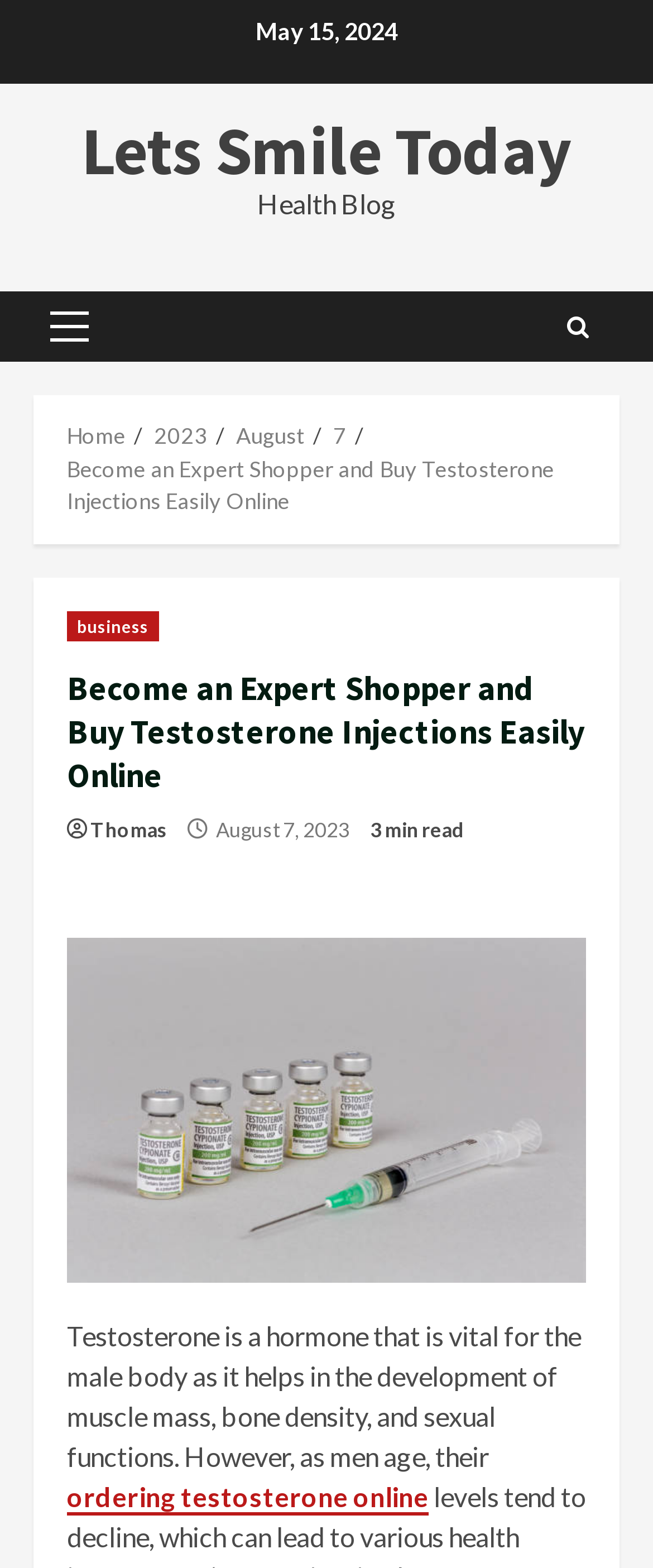What is the date of the latest article?
Provide a detailed and well-explained answer to the question.

I found the date of the latest article by looking at the top of the webpage, where it says 'May 15, 2024' in a static text element.